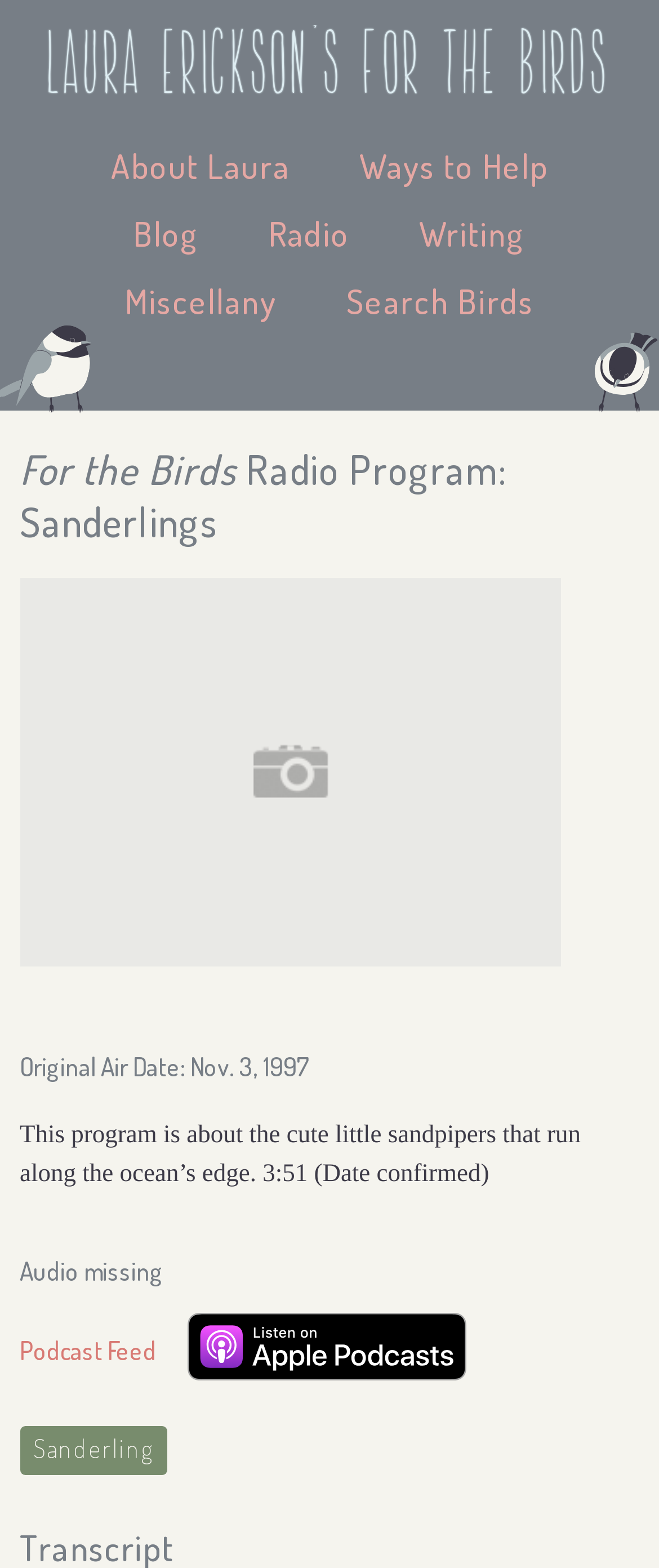Please find and report the bounding box coordinates of the element to click in order to perform the following action: "visit Laura Erickson's homepage". The coordinates should be expressed as four float numbers between 0 and 1, in the format [left, top, right, bottom].

[0.0, 0.016, 1.0, 0.067]